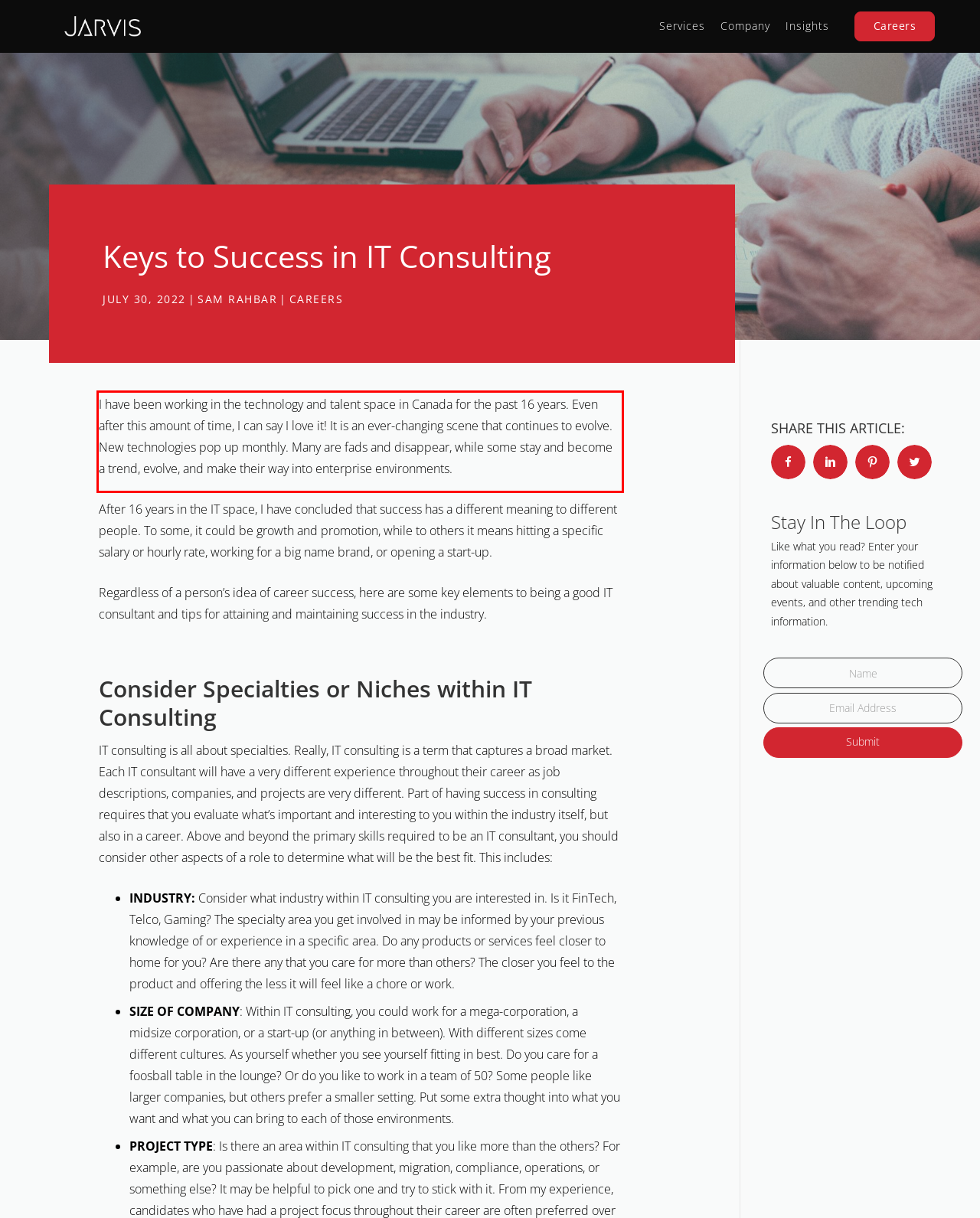You are provided with a screenshot of a webpage featuring a red rectangle bounding box. Extract the text content within this red bounding box using OCR.

I have been working in the technology and talent space in Canada for the past 16 years. Even after this amount of time, I can say I love it! It is an ever-changing scene that continues to evolve. New technologies pop up monthly. Many are fads and disappear, while some stay and become a trend, evolve, and make their way into enterprise environments.